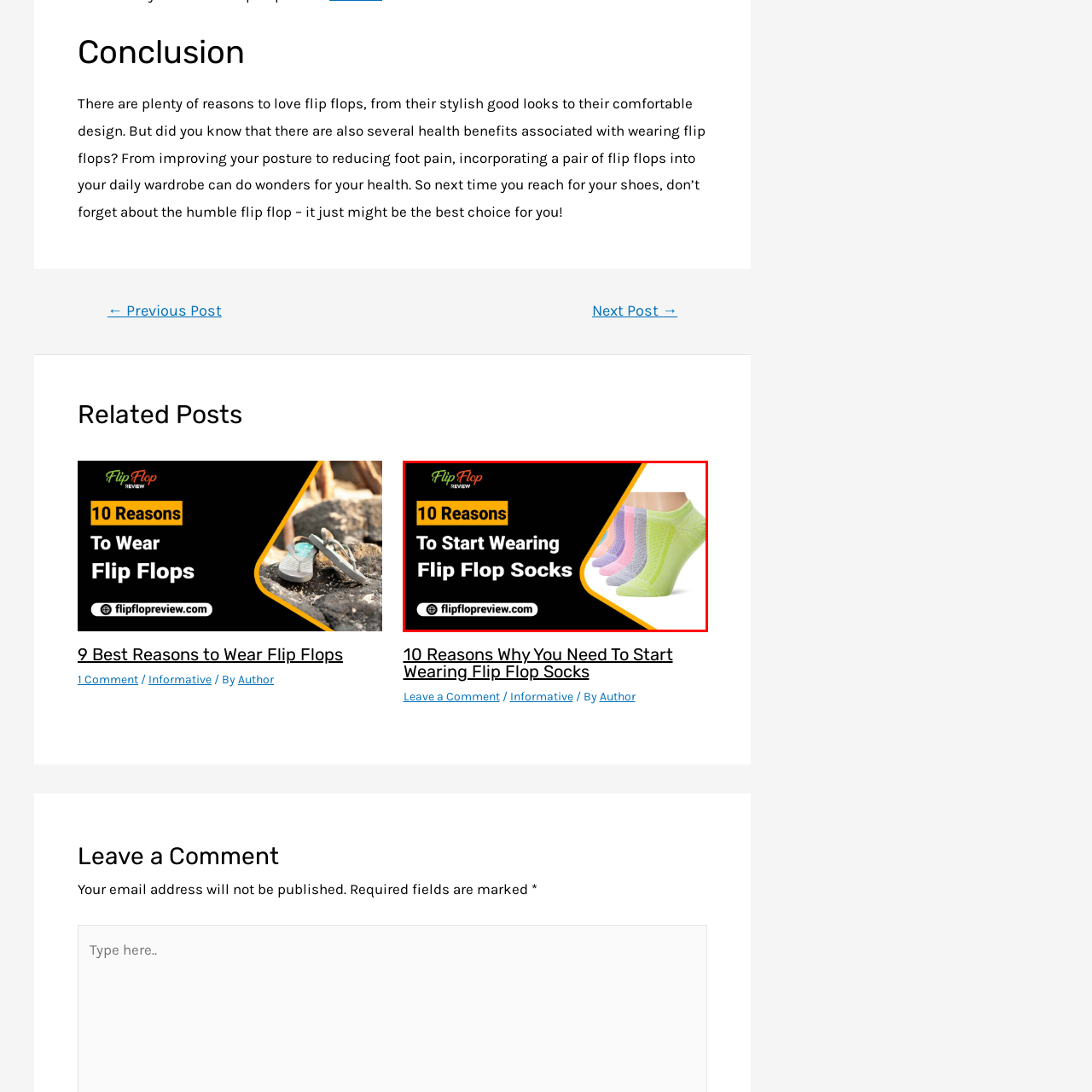What is the website link provided at the bottom?
Direct your attention to the image encased in the red bounding box and answer the question thoroughly, relying on the visual data provided.

The website link 'flipflopreview.com' is provided at the bottom of the graphic, encouraging viewers to explore more and learn about the benefits of wearing flip flop socks, aligning with the theme of casual and comfortable footwear that enhances daily life.